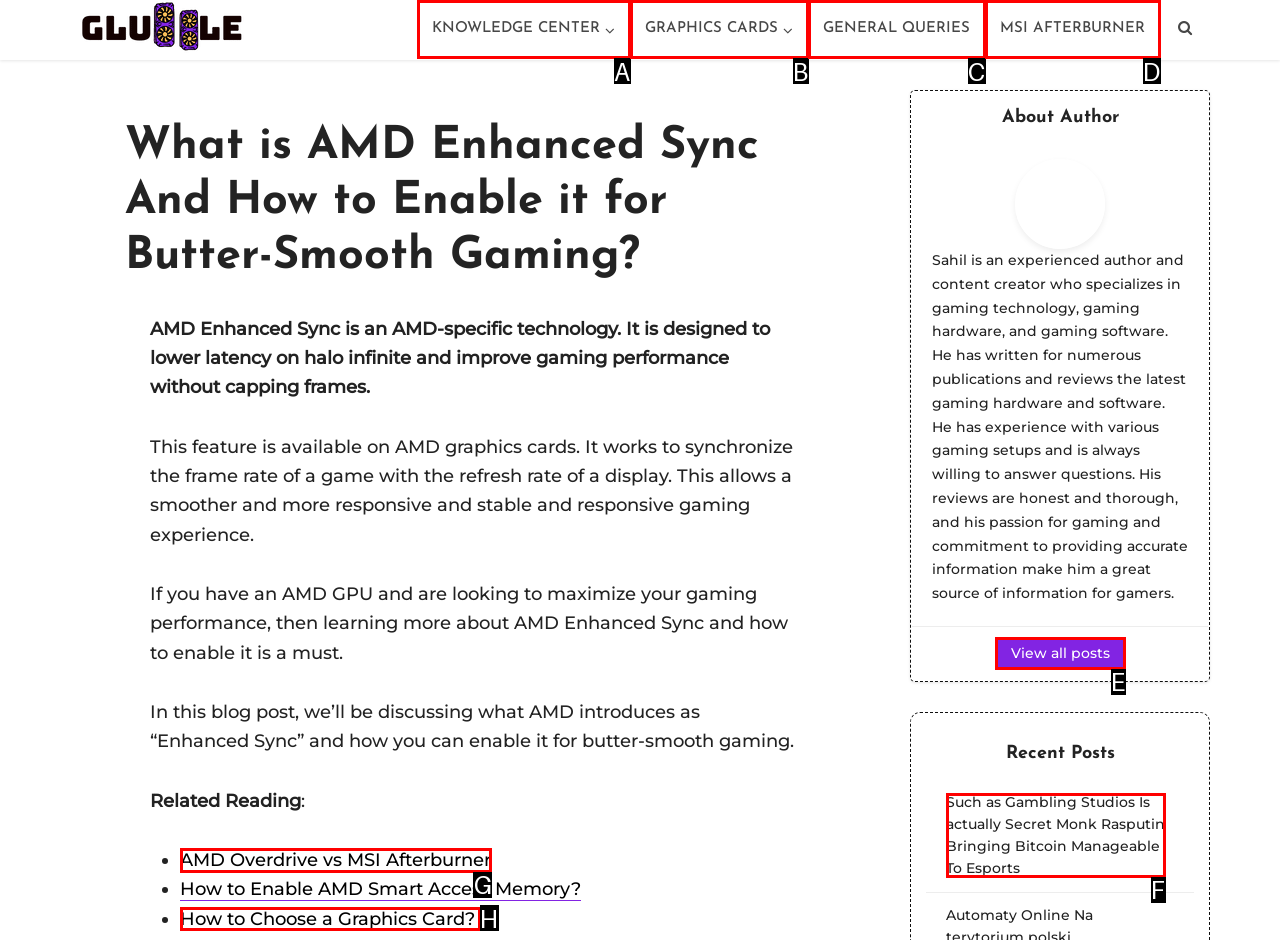What option should I click on to execute the task: Click on the link to learn about AMD Overdrive vs MSI Afterburner? Give the letter from the available choices.

G